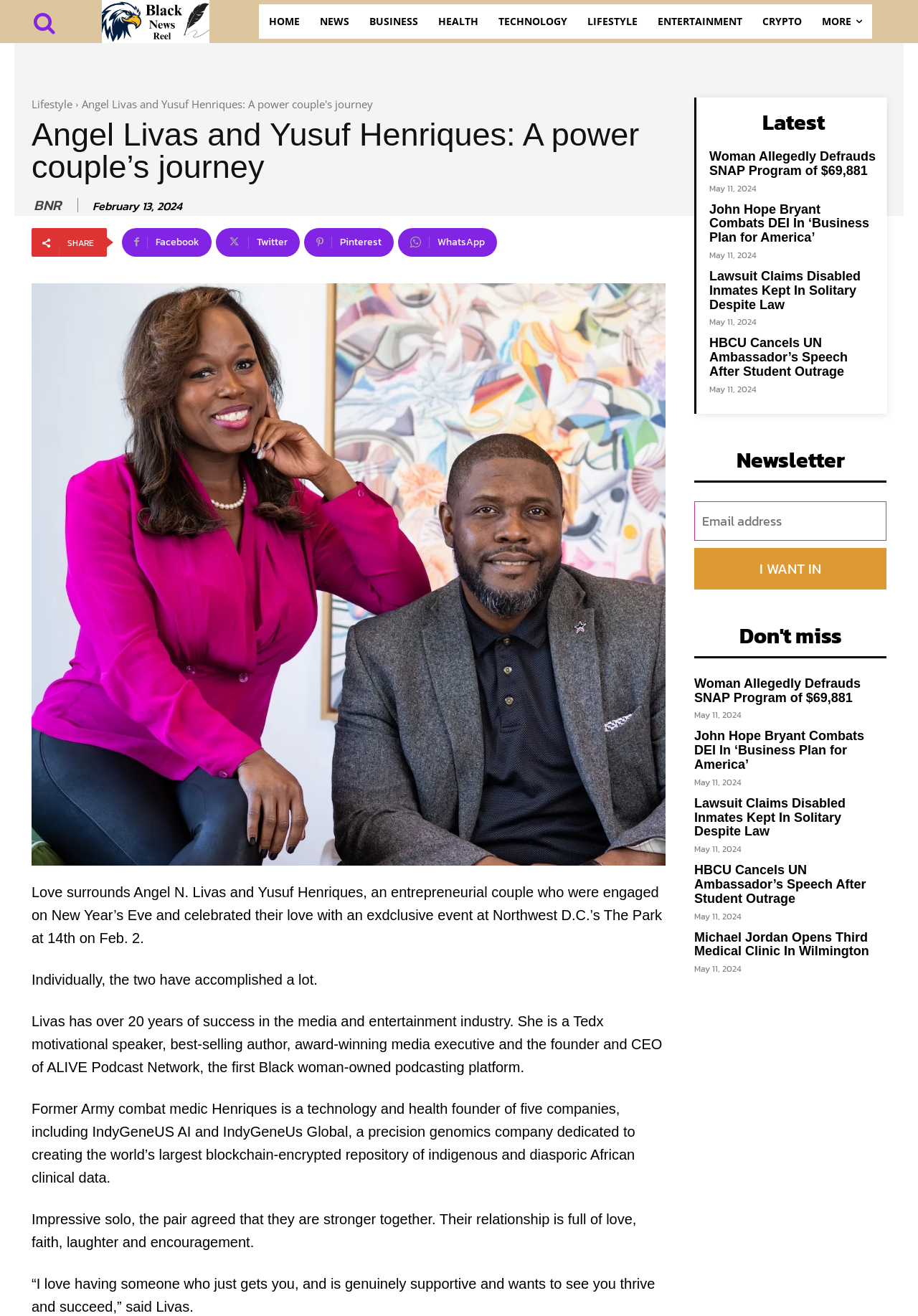How many news articles are listed?
Provide a concise answer using a single word or phrase based on the image.

5